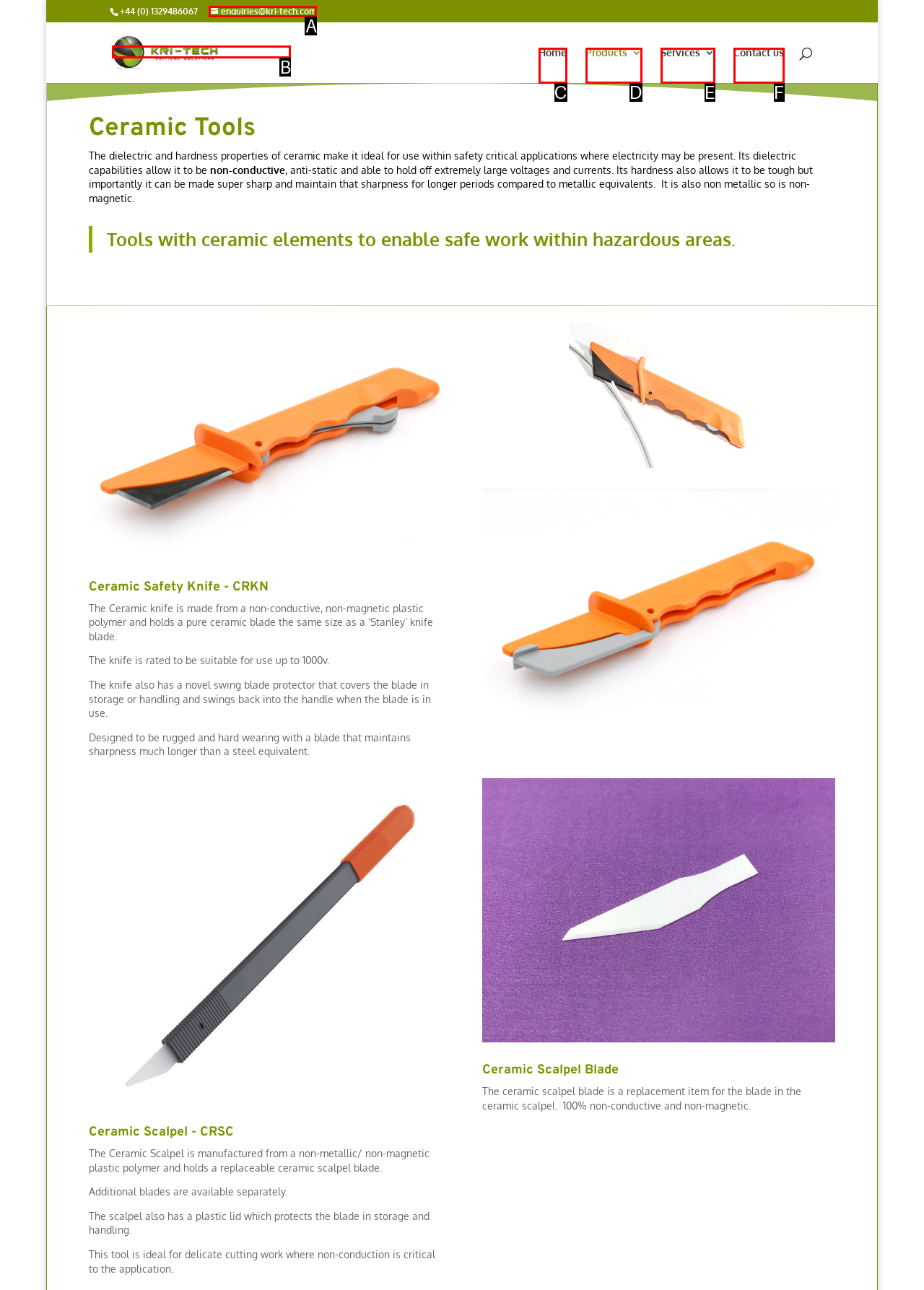Identify the option that best fits this description: enquiries@kri-tech.com
Answer with the appropriate letter directly.

A